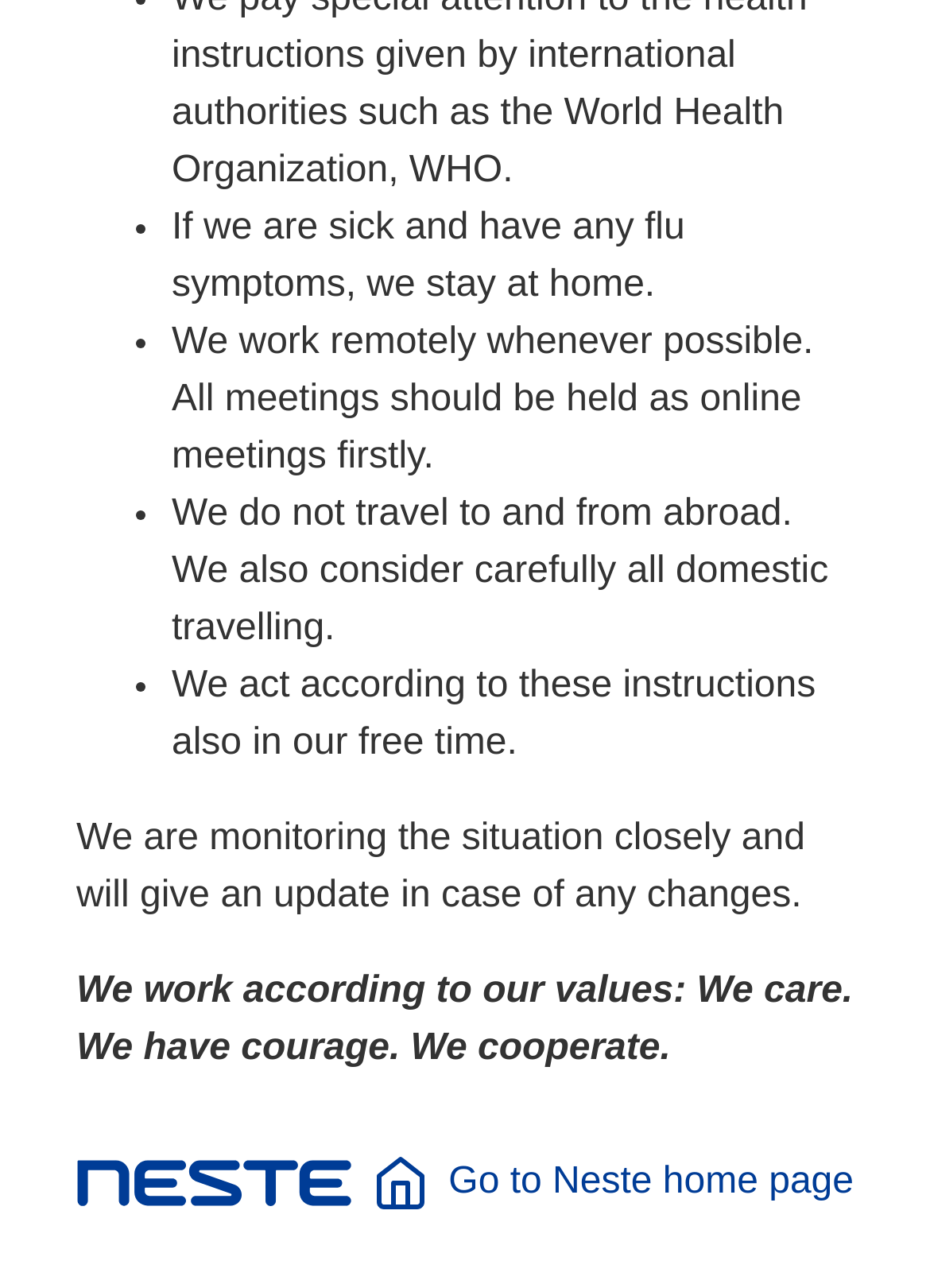What are the company's values?
Please answer the question with as much detail as possible using the screenshot.

The company's values are mentioned at the bottom of the webpage, stating that they work according to their values: 'We care. We have courage. We cooperate.'